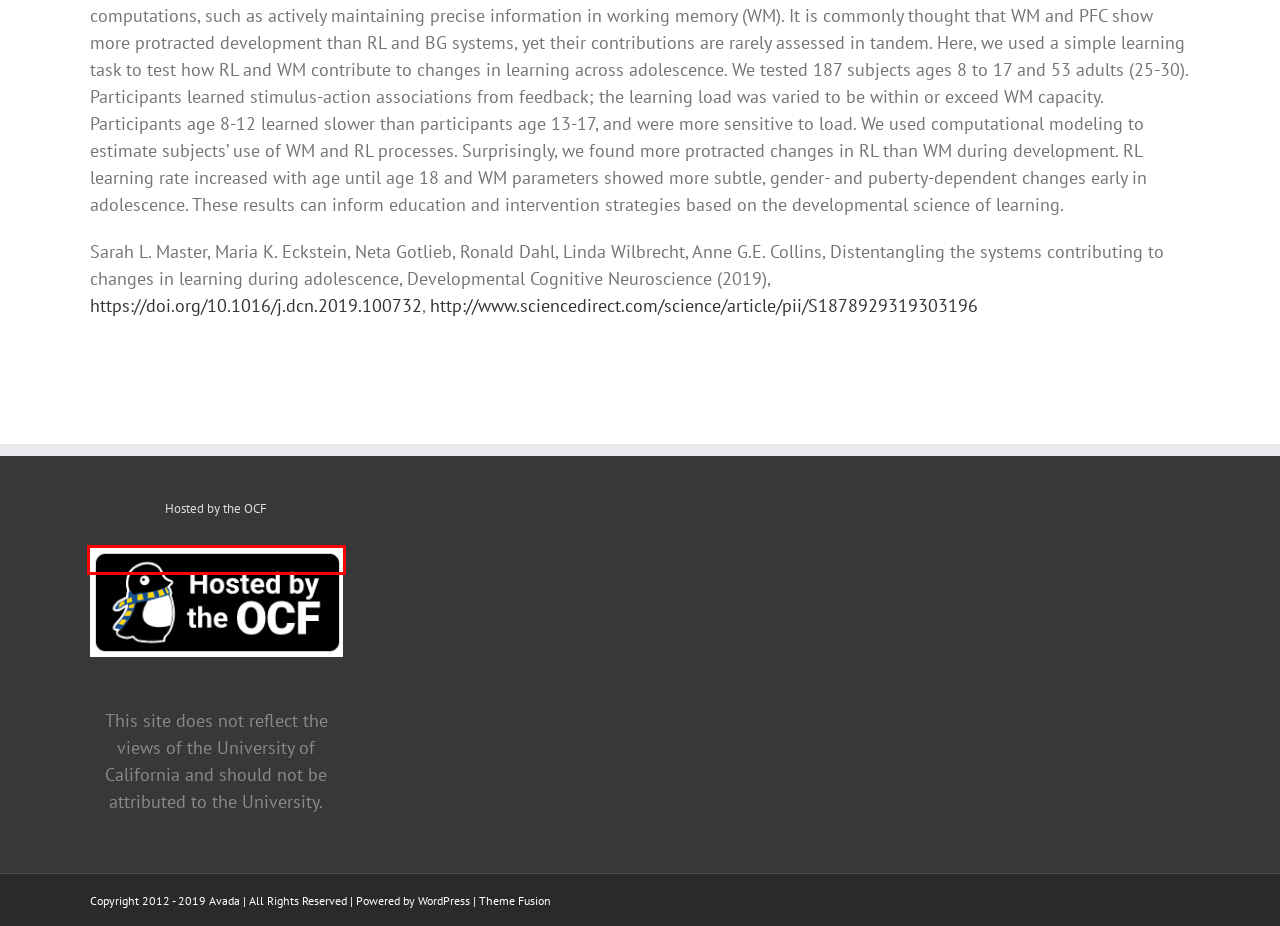Look at the screenshot of the webpage and find the element within the red bounding box. Choose the webpage description that best fits the new webpage that will appear after clicking the element. Here are the candidates:
A. Publications – Wilbrecht Lab
B. Avada - The #1 Selling Website Builder for WordPress & WooCommerce
C. Blog Tool, Publishing Platform, and CMS – WordPress.org
D. Teaching – Wilbrecht Lab
E. Redirecting
F. Lab Team – Wilbrecht Lab
G. Open Computing Facility at UC Berkeley
H. Wilbrecht Lab

G